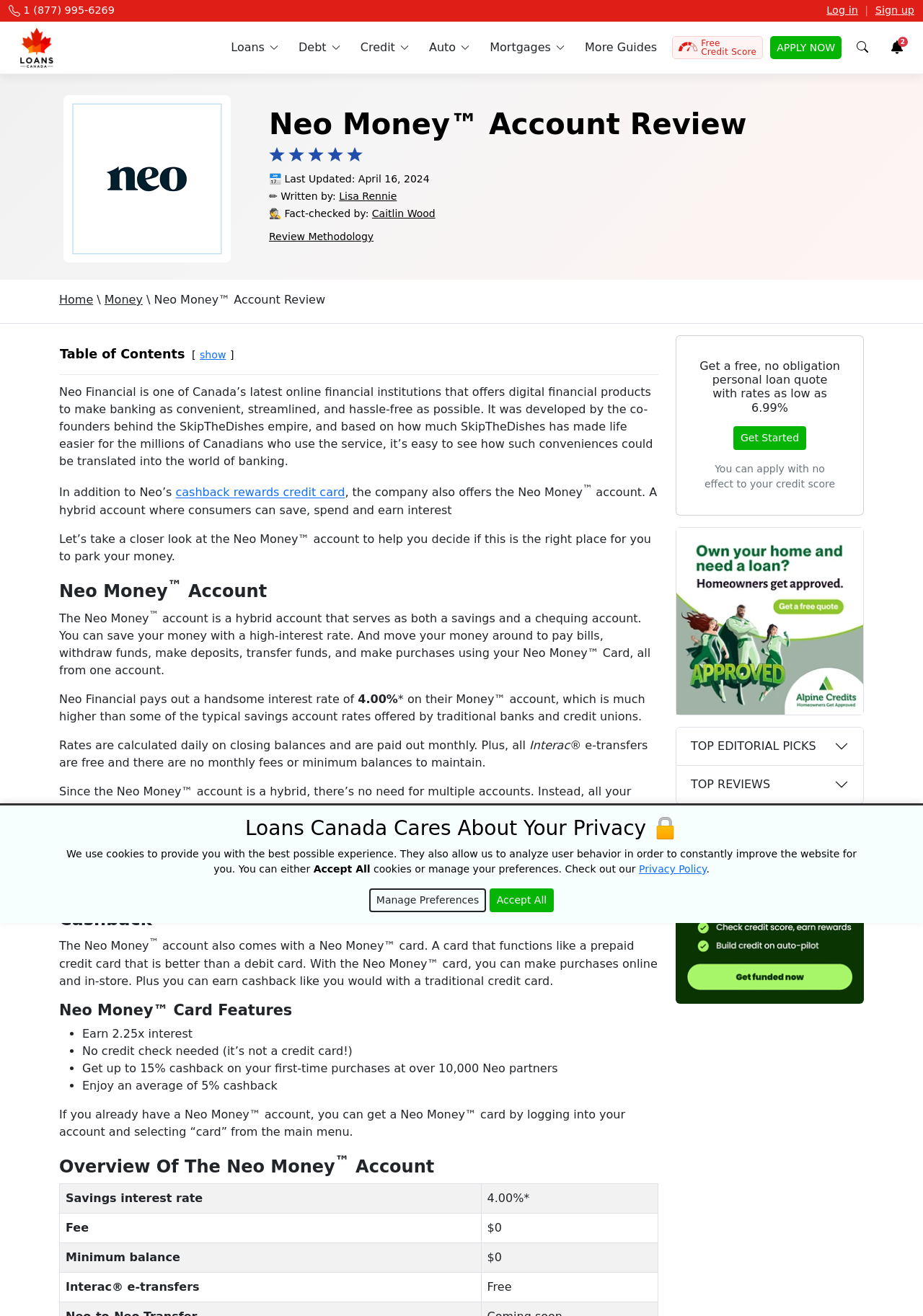Find the bounding box coordinates of the clickable region needed to perform the following instruction: "Click the 'Sign up' link". The coordinates should be provided as four float numbers between 0 and 1, i.e., [left, top, right, bottom].

[0.948, 0.003, 0.991, 0.012]